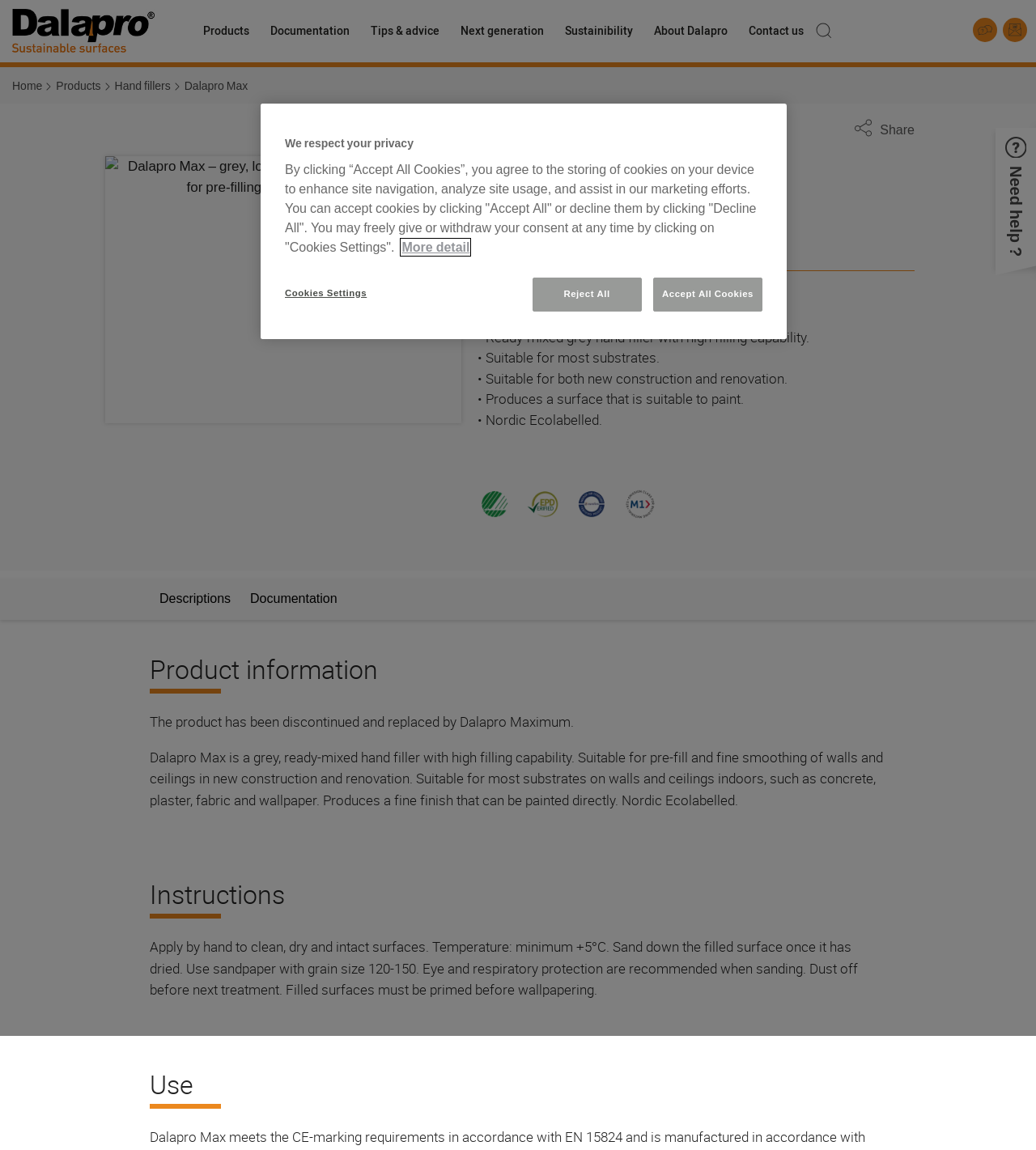Respond to the question below with a single word or phrase:
What is the suitable surface for Dalapro Max?

Concrete, brick, plasterboards